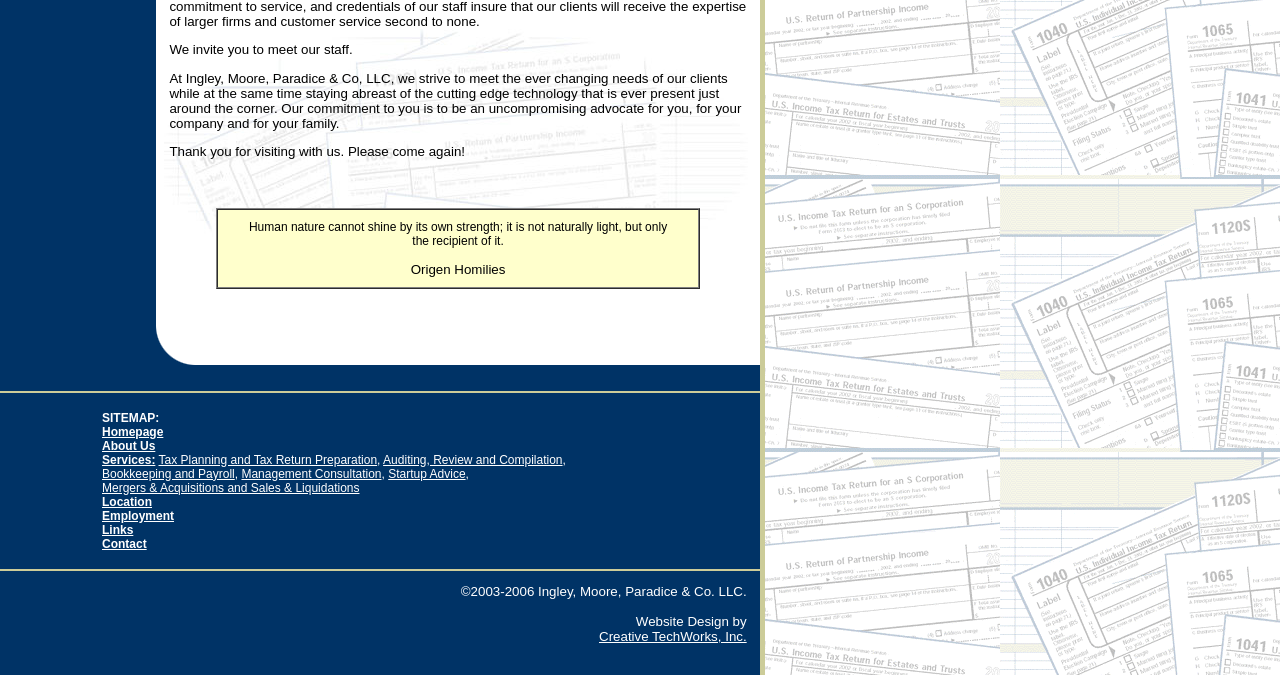Using the given element description, provide the bounding box coordinates (top-left x, top-left y, bottom-right x, bottom-right y) for the corresponding UI element in the screenshot: BOOK A FREE CONSULTATION

None